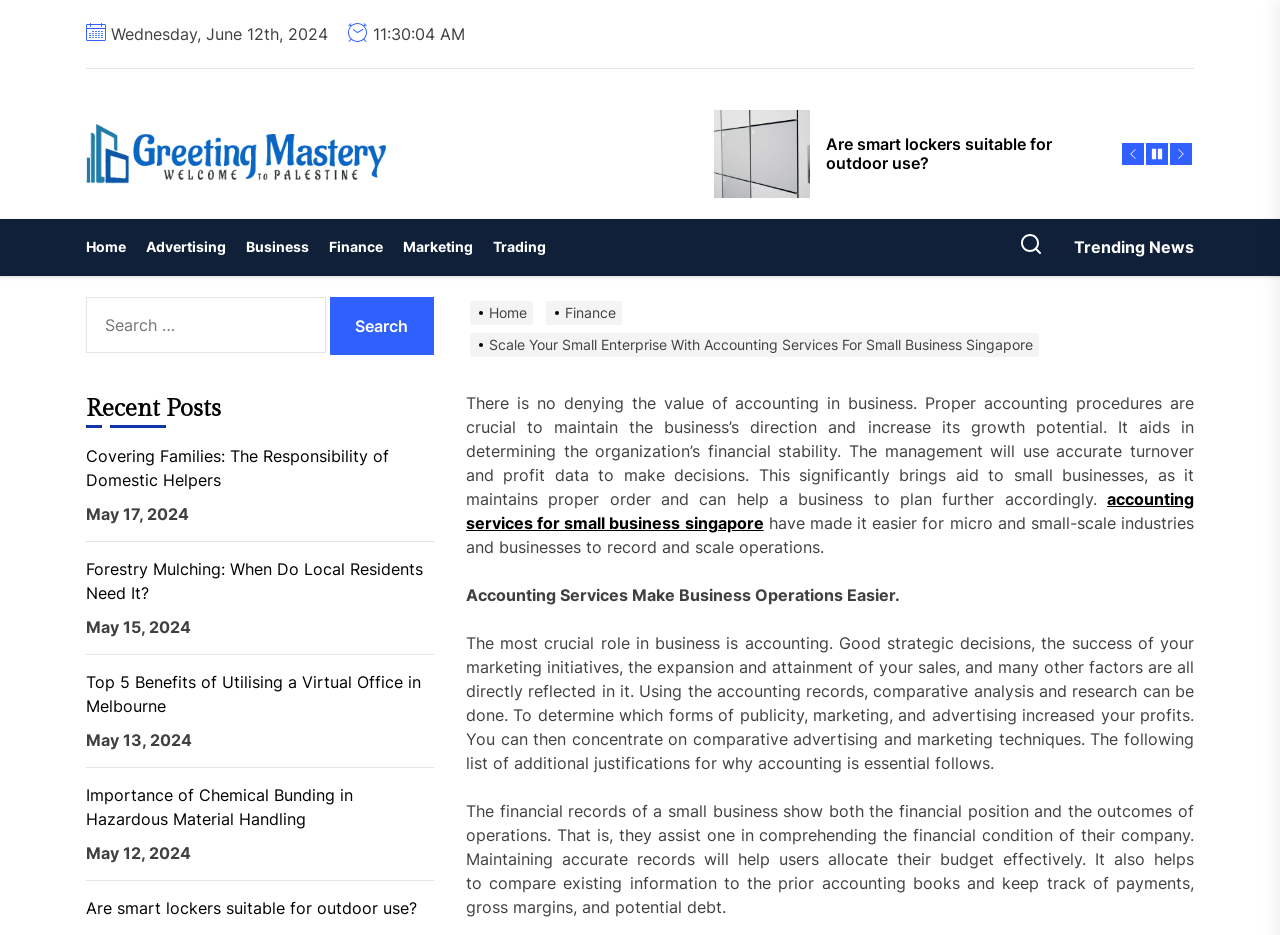What is the title of the first recent post? Please answer the question using a single word or phrase based on the image.

Covering Families: The Responsibility of Domestic Helpers